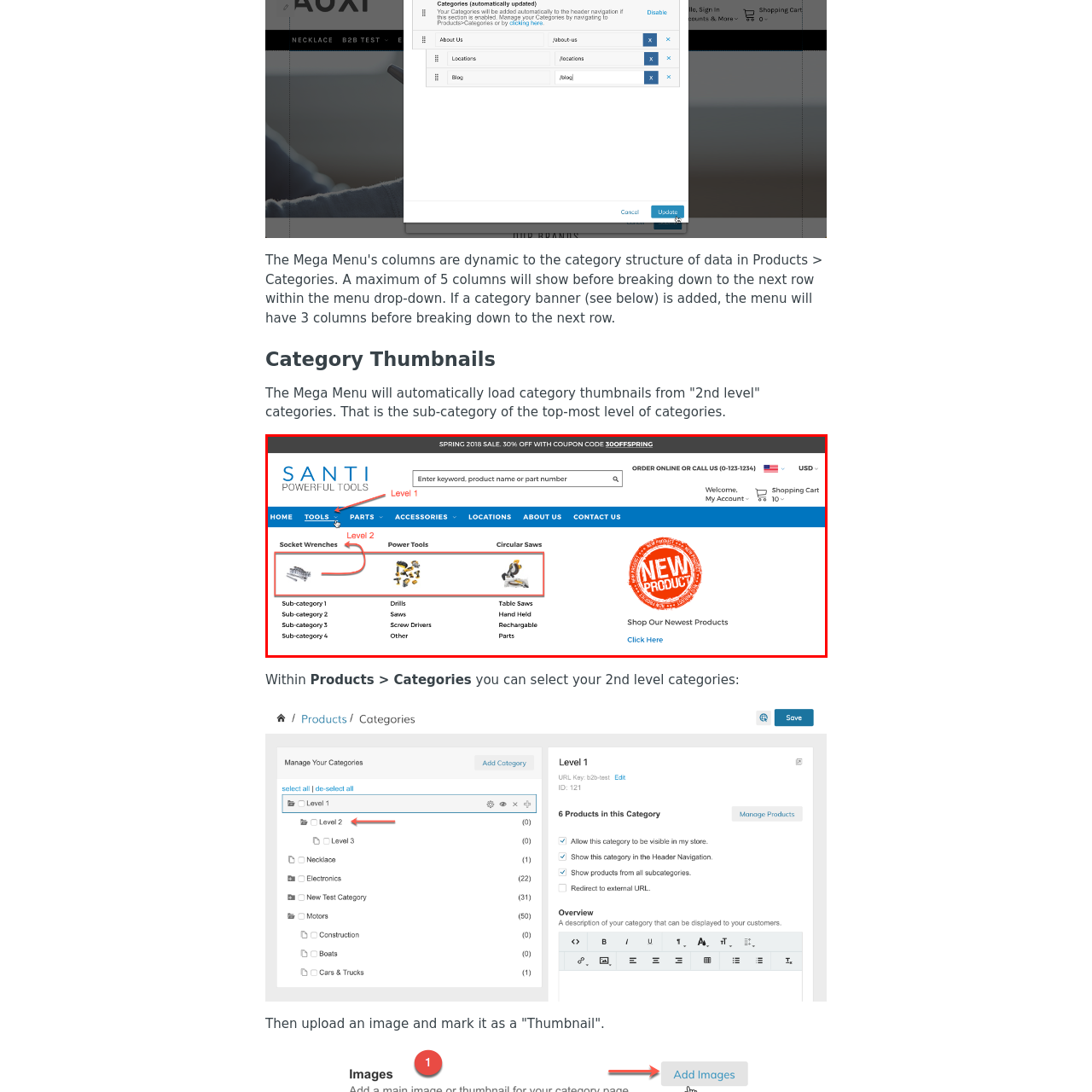Offer an in-depth description of the image encased within the red bounding lines.

The image displays the navigation interface of a webpage for Santi Powerful Tools, showcasing their product categories. At the top, there is a prominent banner indicating a spring sale promotion. Below, the main navigation menu includes tabs for "Tools," "Parts," "Accessories," "Locations," "About Us," and "Contact Us." 

Within the "Tools" section, there are three highlighted subcategories: "Socket Wrenches," "Power Tools," and "Circular Saws." Each subcategory features icons representing various products. The layout emphasizes user-friendly access to different tool categories, enabling customers to easily find specific items and explore related subcategories. Additionally, a "NEW PRODUCT" icon draws attention to recently added items, encouraging customer engagement. The overall design aims to enhance the shopping experience by providing clear pathways to product information.